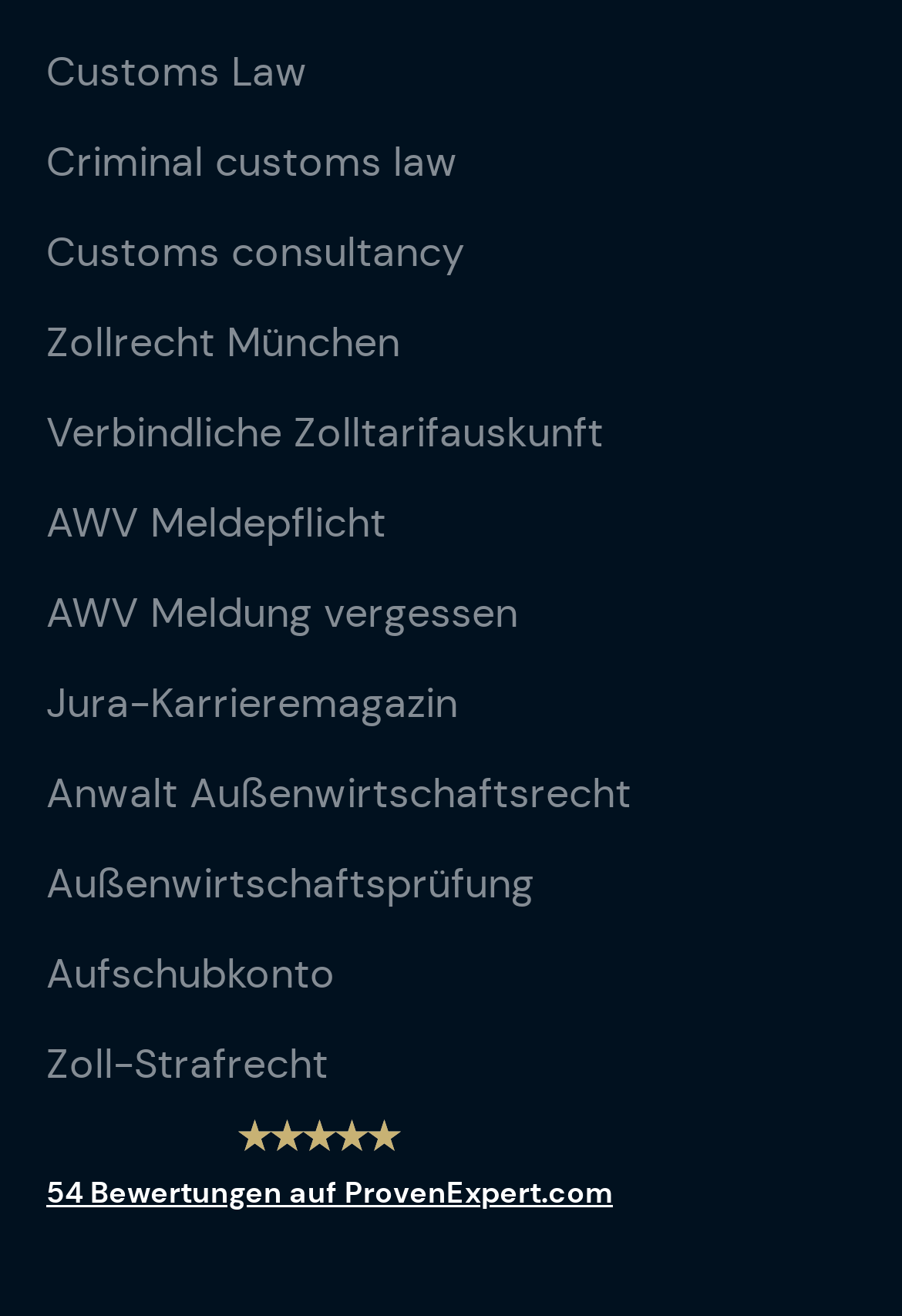Please provide a comprehensive answer to the question below using the information from the image: What is the topic of the link 'Außenwirtschaftsprüfung'?

Based on the context of the webpage and the surrounding links, I inferred that the topic of the link 'Außenwirtschaftsprüfung' is related to customs law.